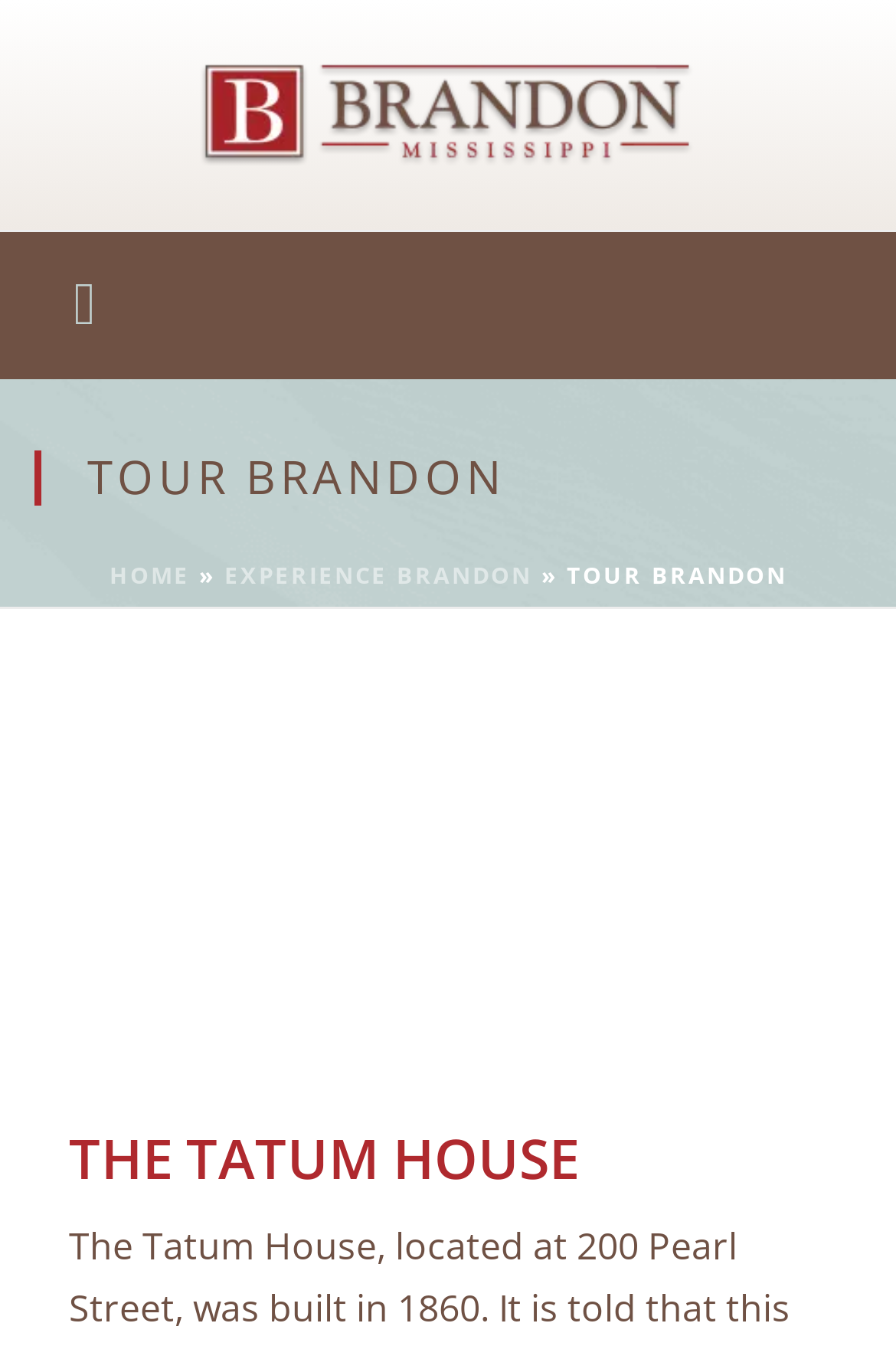Examine the image and give a thorough answer to the following question:
What is the name of the city being toured?

The name of the city being toured can be determined by looking at the heading 'TOUR BRANDON' and the link 'City of Brandon, Mississippi' which suggests that the city being toured is Brandon.